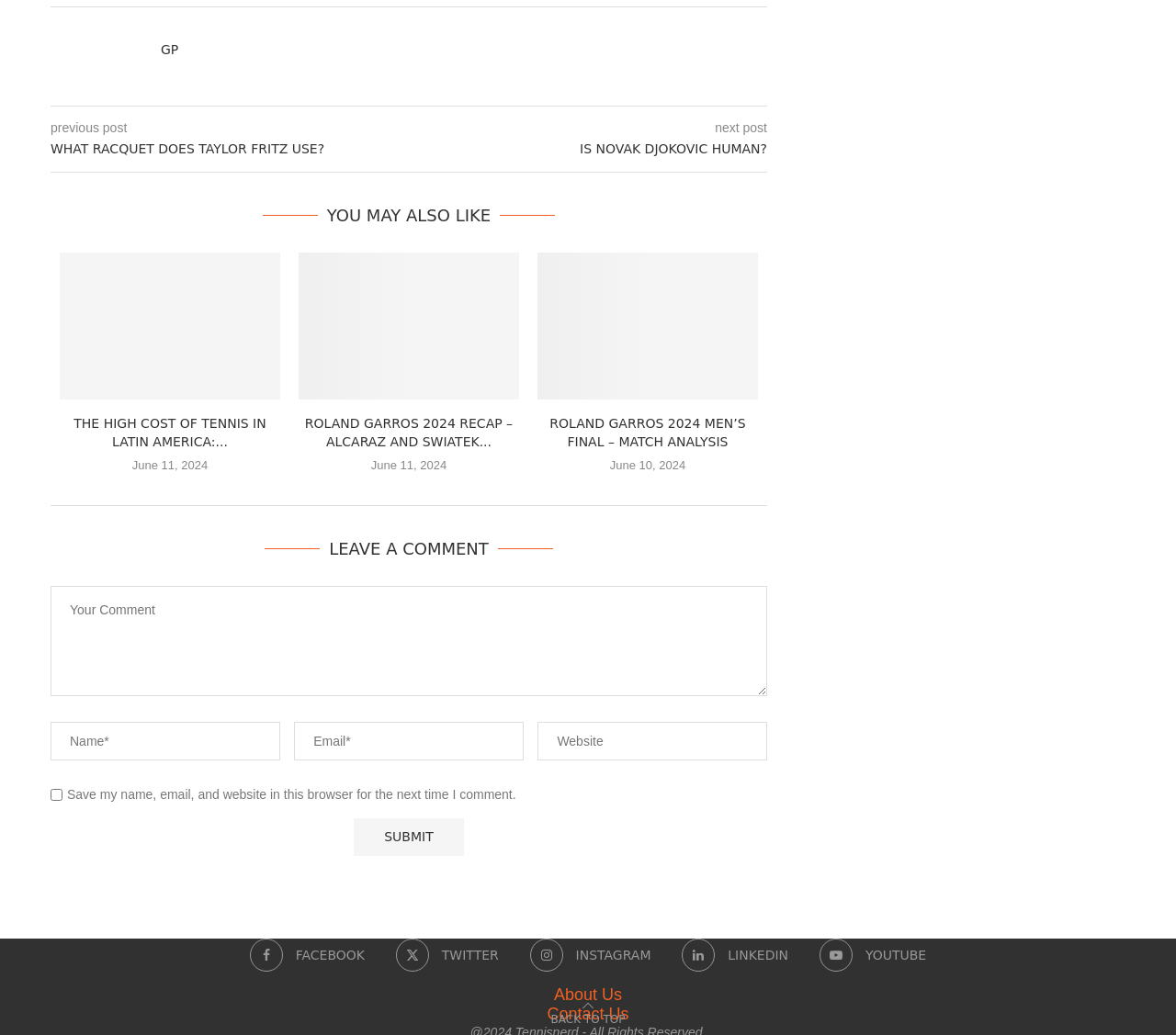Where is the 'Leave a Comment' section located?
Carefully analyze the image and provide a thorough answer to the question.

I analyzed the bounding box coordinates of the elements and found that the 'LEAVE A COMMENT' heading has a y1 coordinate of 0.488, which is relatively high up on the page. Additionally, its x1 coordinate is 0.043, which is close to the left edge of the page. Therefore, I conclude that the 'Leave a Comment' section is located at the top-left of the page.